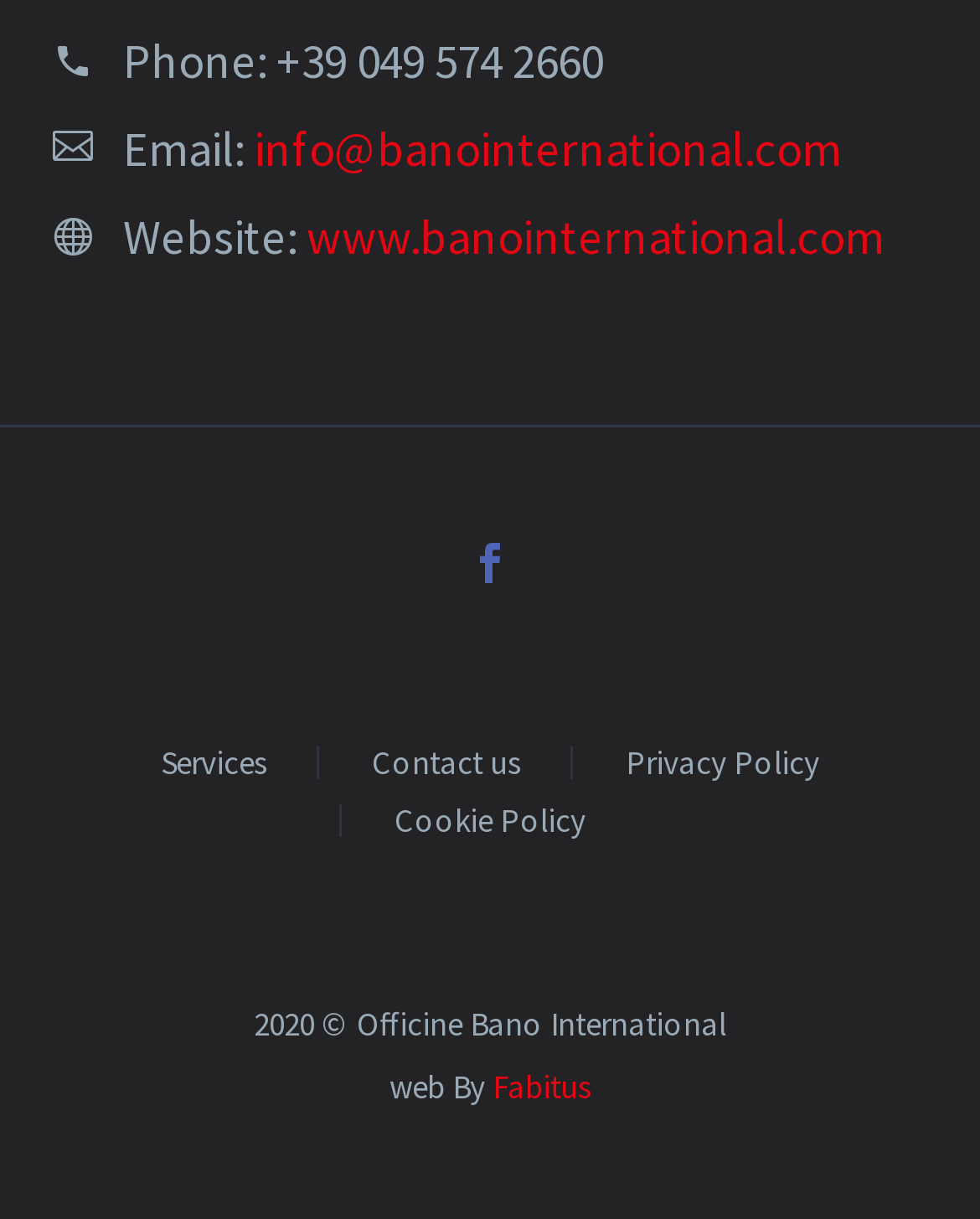What is the copyright year?
Please give a detailed answer to the question using the information shown in the image.

The copyright year can be found at the bottom of the webpage, in the static text element that starts with '2020 © Officine Bano International'.